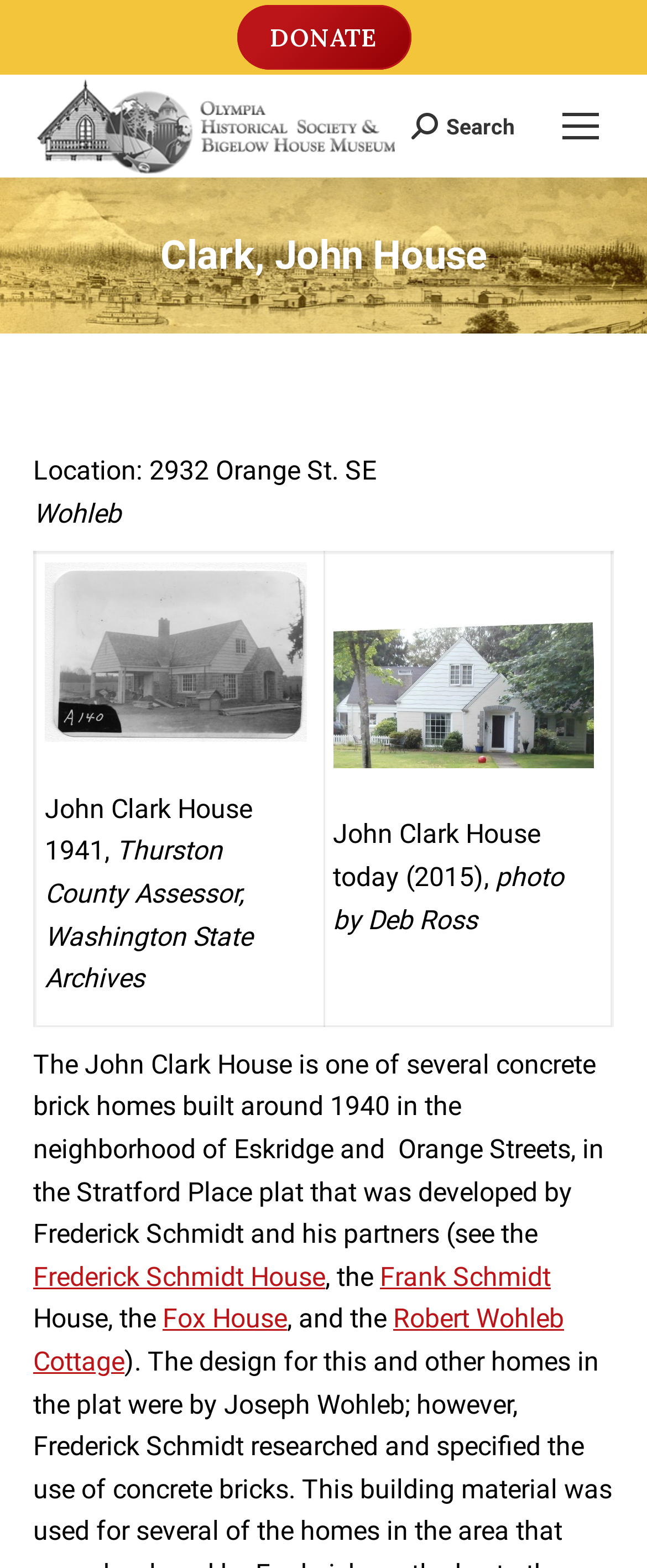Using the information from the screenshot, answer the following question thoroughly:
What is the year the John Clark House was built?

I found the year by looking at the static text element that says 'Clark 1941 John Clark House 1941, Thurston County Assessor, Washington State Archives' which is a child element of the table.